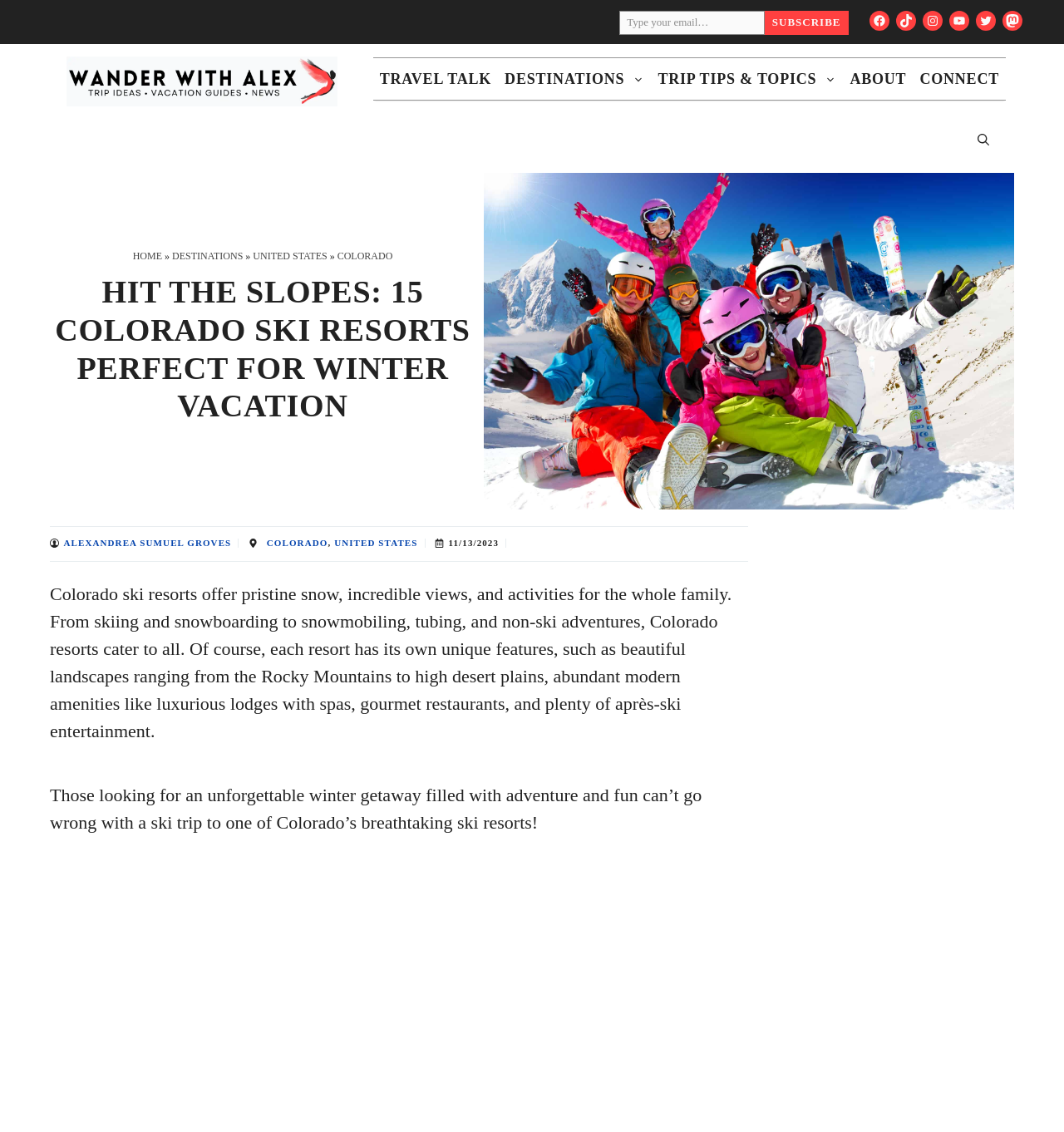From the screenshot, find the bounding box of the UI element matching this description: "Twitter". Supply the bounding box coordinates in the form [left, top, right, bottom], each a float between 0 and 1.

[0.917, 0.01, 0.936, 0.027]